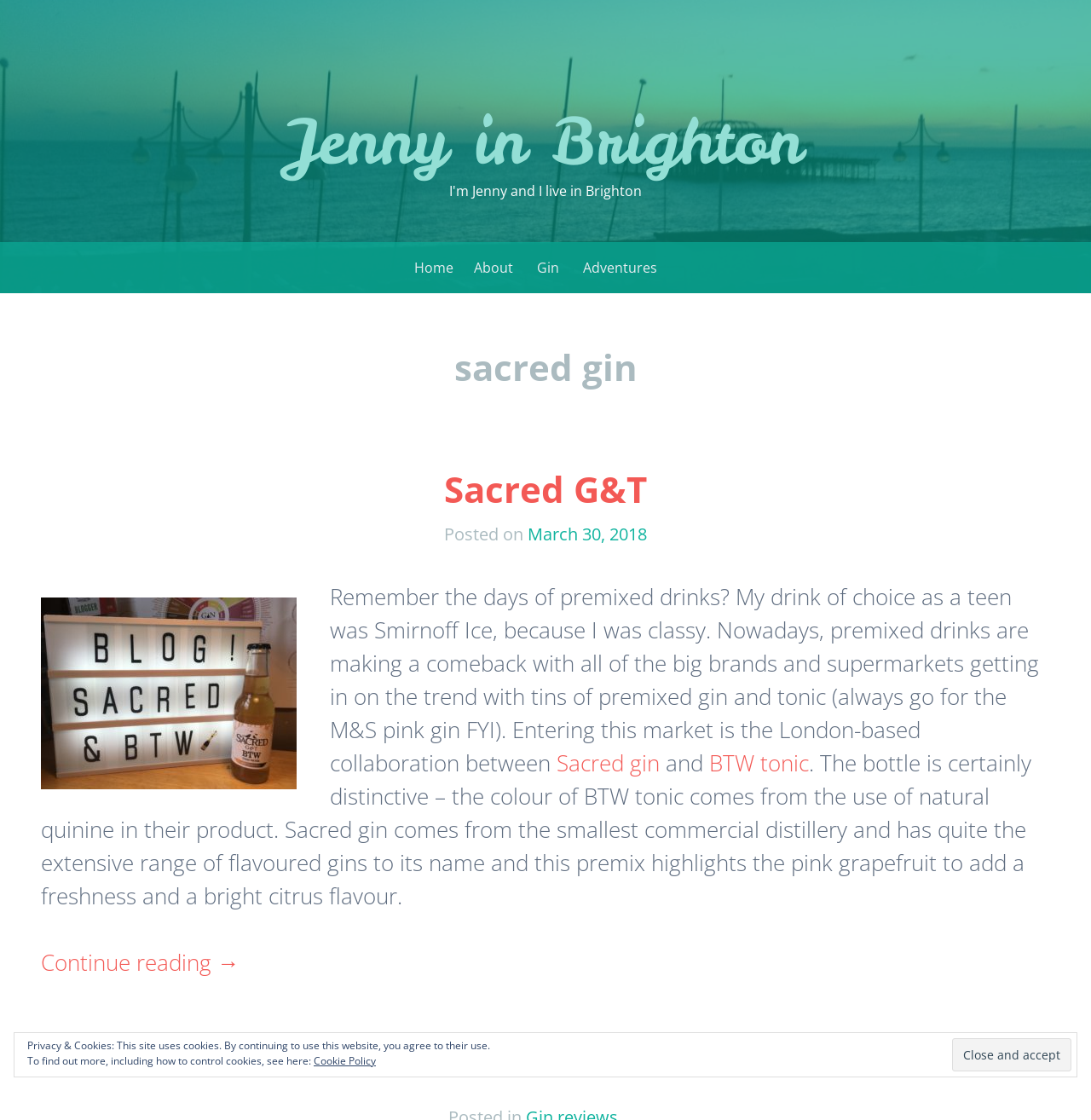Detail the various sections and features present on the webpage.

The webpage is about Jenny in Brighton, a personal blog or website. At the top, there is a heading "Jenny in Brighton" with a link to the same title. Below it, there is another heading "I'm Jenny and I live in Brighton". 

On the top-right side, there are four links: "Home", "About", "Gin", and "Adventures", which seem to be the main navigation menu of the website.

Below the navigation menu, there is a section with a heading "sacred gin" and a subheading "Sacred G&T". This section appears to be a blog post or article. The post starts with a brief introduction, followed by a link to "Sacred G&T" and a timestamp "March 30, 2018". The main content of the post discusses premixed drinks, specifically Sacred gin and its collaboration with BTW tonic. The post includes links to "Sacred gin" and "BTW tonic" and ends with a "Continue reading →" link.

At the bottom of the page, there is a section with a button "Close and accept" and some text about privacy and cookies, including a link to "Cookie Policy".